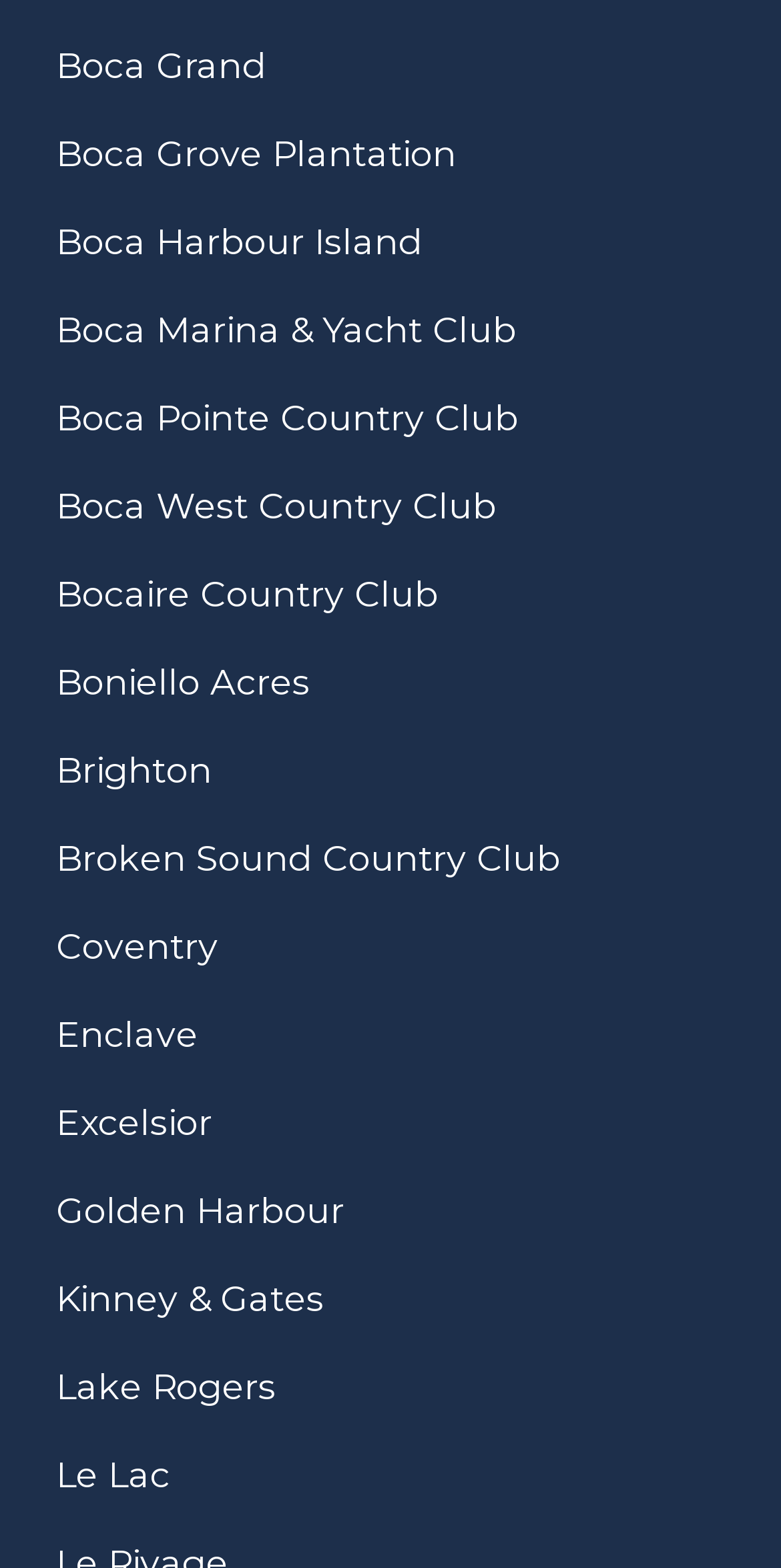Determine the bounding box coordinates of the clickable area required to perform the following instruction: "go to Broken Sound Country Club". The coordinates should be represented as four float numbers between 0 and 1: [left, top, right, bottom].

[0.051, 0.523, 0.738, 0.57]